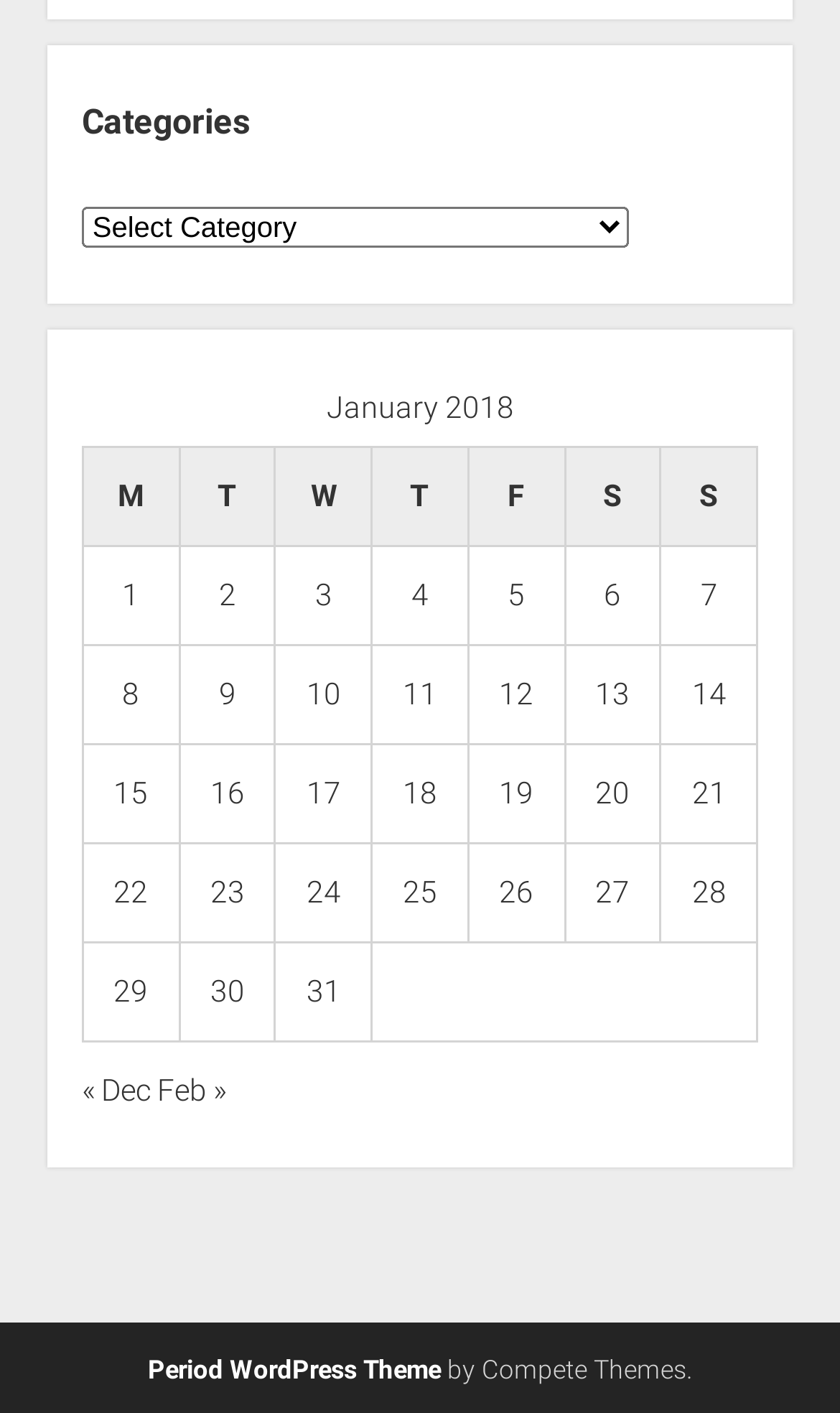Identify the bounding box coordinates of the clickable region necessary to fulfill the following instruction: "Select a category". The bounding box coordinates should be four float numbers between 0 and 1, i.e., [left, top, right, bottom].

[0.097, 0.146, 0.748, 0.175]